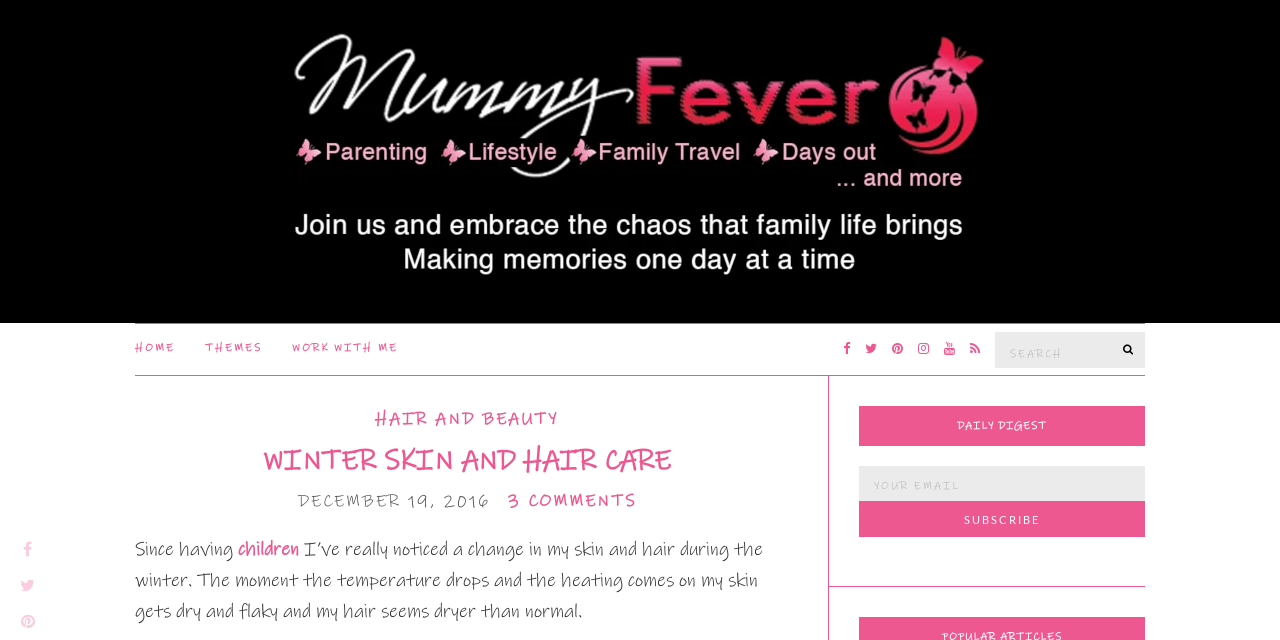Identify the bounding box for the UI element that is described as follows: "children".

[0.186, 0.841, 0.234, 0.877]